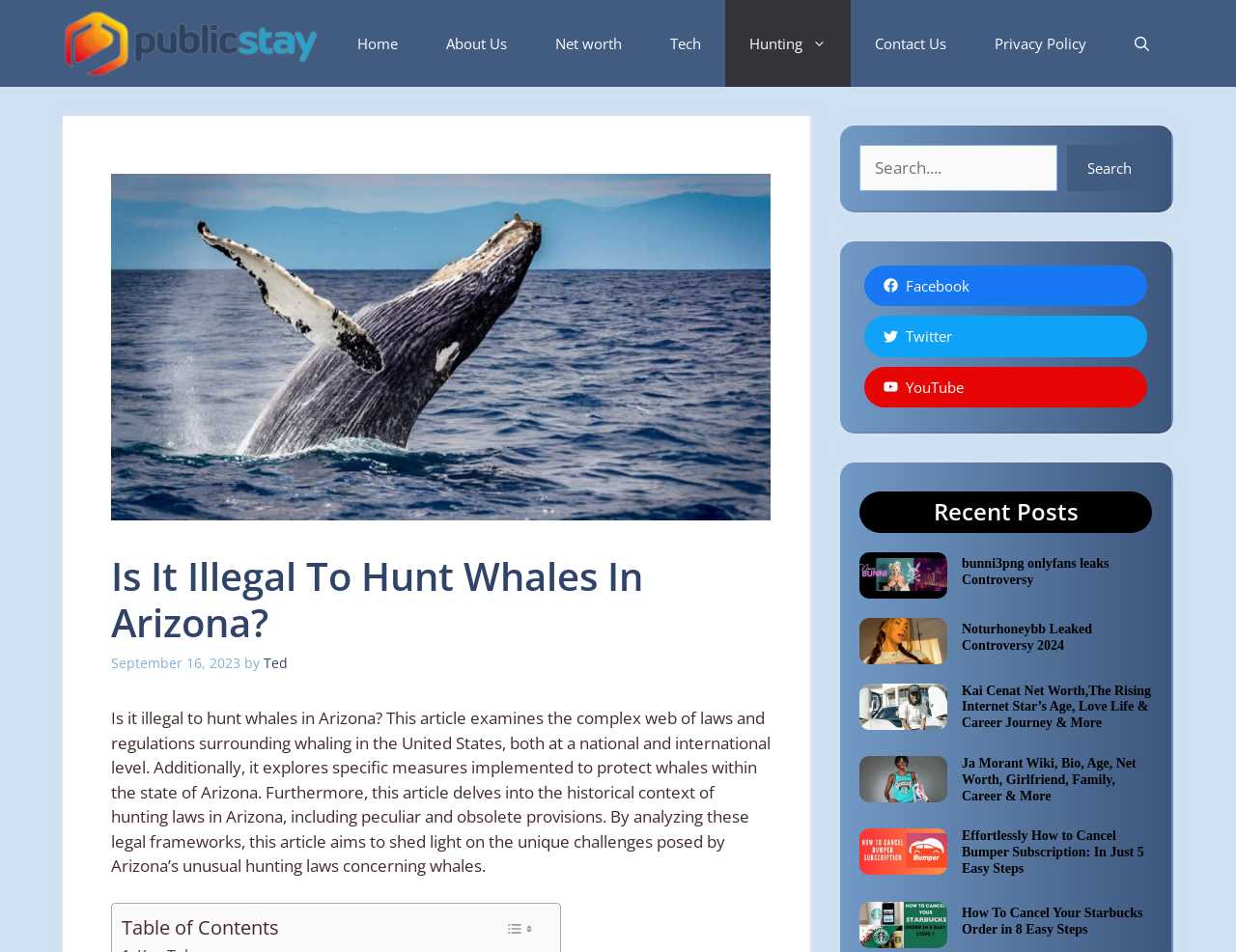Illustrate the webpage thoroughly, mentioning all important details.

This webpage is about an article discussing the legality of hunting whales in Arizona. At the top, there is a navigation bar with several links, including "Home", "About Us", "Net worth", "Tech", "Hunting", "Contact Us", and "Privacy Policy". Next to the navigation bar, there is a search button and a search box.

Below the navigation bar, there is a header section with a title "Is It Illegal To Hunt Whales In Arizona?" and a subtitle "by Ted" with a date "September 16, 2023". The article's main content is a long paragraph that discusses the laws and regulations surrounding whaling in the United States and Arizona.

On the right side of the article, there is a table of contents with a toggle button. Below the article, there are several links to social media platforms, including Facebook, Twitter, and YouTube.

The webpage also features a section titled "Recent Posts" with several article previews, each with an image, a title, and a link to the full article. The article titles include "bunni3png onlyfans leaks Controversy", "Noturhoneybb Leaked Controversy 2024", "Kai Cenat Net Worth", "Ja Morant Wiki, Bio, Age, Net Worth, Girlfriend, Family, Career & More", "Effortlessly How to Cancel Bumper Subscription: In Just 5 Easy Steps", and "How To Cancel Your Starbucks Order in 8 Easy Steps".